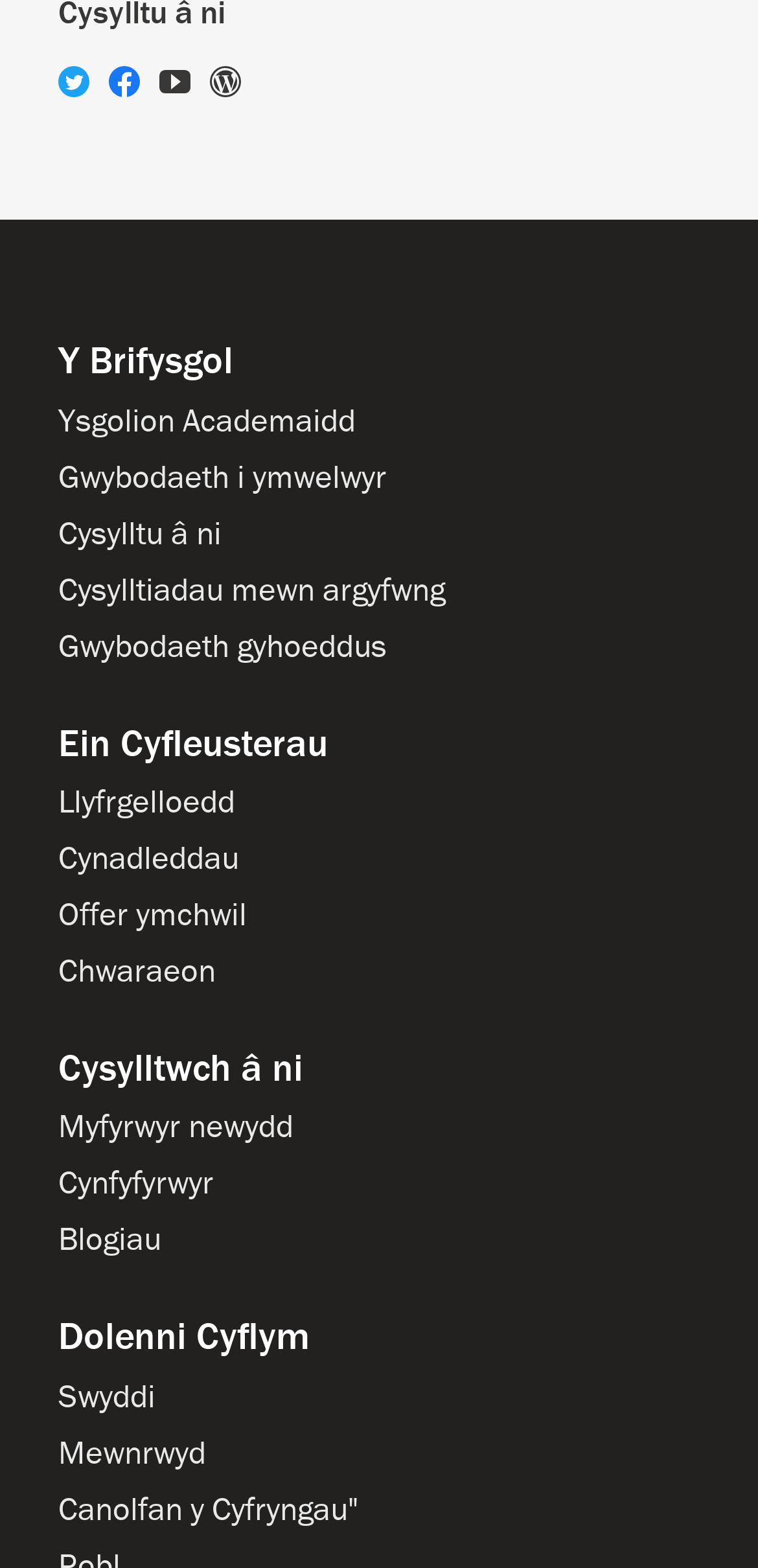Specify the bounding box coordinates of the area that needs to be clicked to achieve the following instruction: "Visit Twitter".

[0.077, 0.039, 0.118, 0.063]